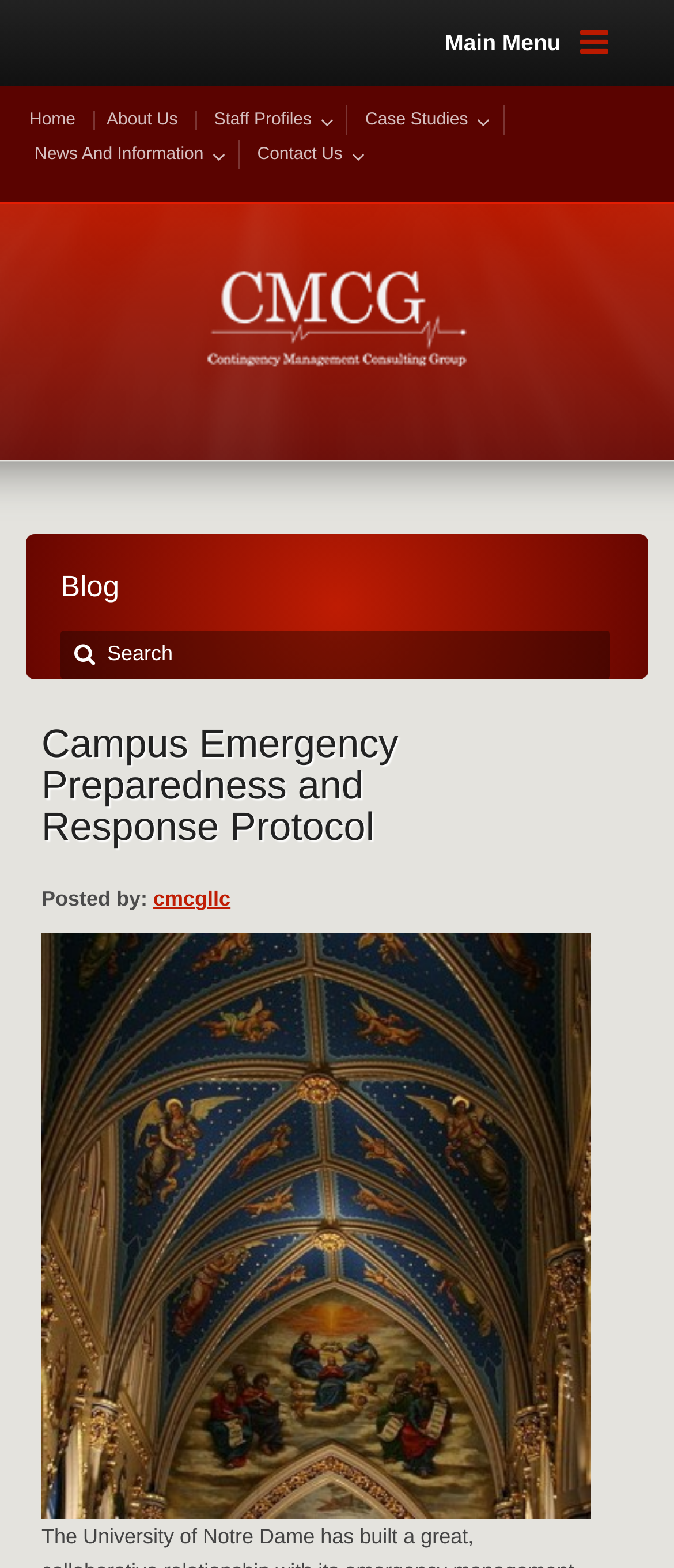Please identify the bounding box coordinates of the element's region that should be clicked to execute the following instruction: "view about us". The bounding box coordinates must be four float numbers between 0 and 1, i.e., [left, top, right, bottom].

[0.158, 0.071, 0.292, 0.083]